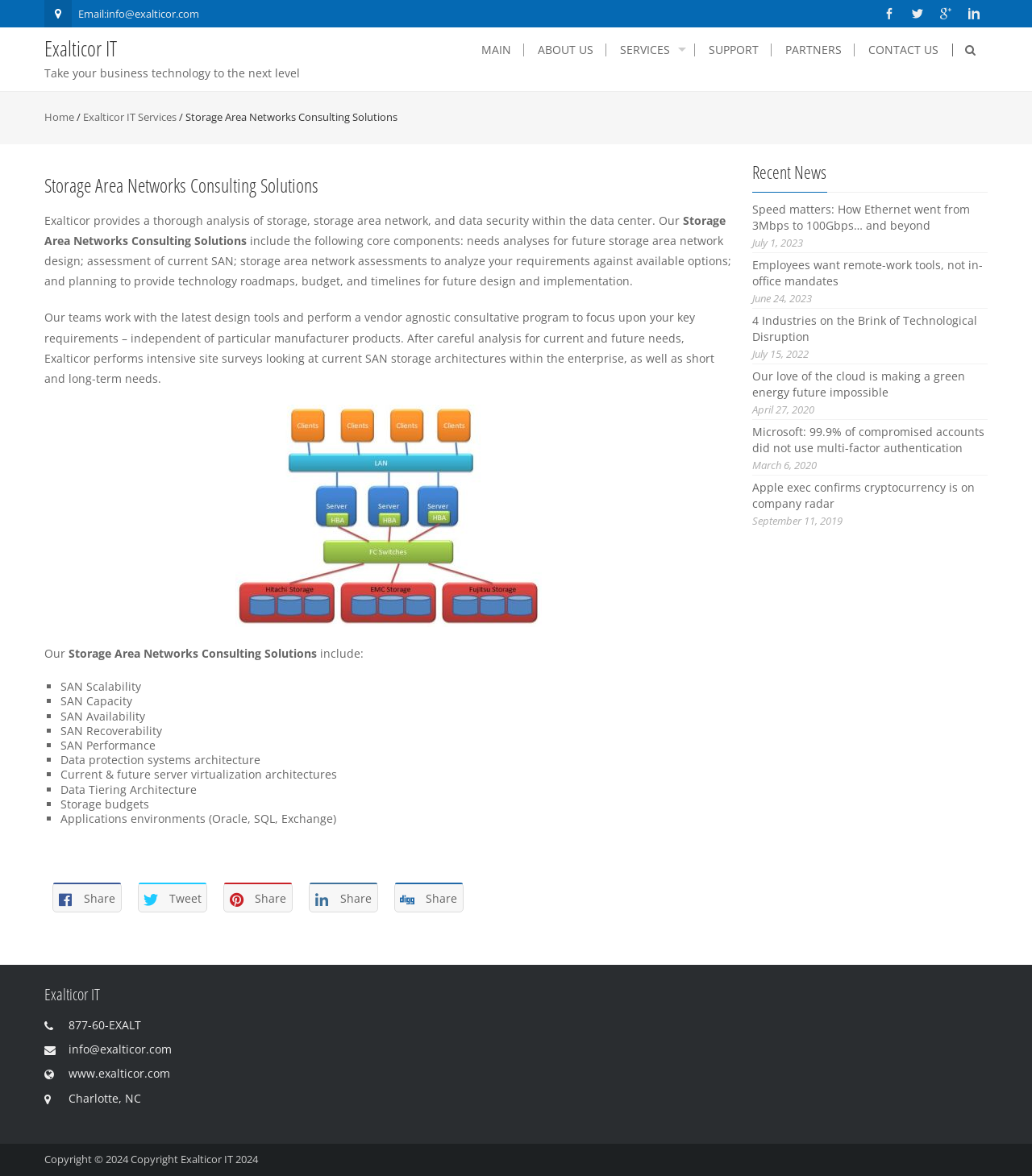Give a detailed account of the webpage, highlighting key information.

The webpage is about Exalticor IT, a company that provides storage area network consulting solutions. At the top of the page, there is a navigation menu with links to "MAIN", "ABOUT US", "SERVICES", "SUPPORT", "PARTNERS", and "CONTACT US". Below the navigation menu, there is a heading that reads "Exalticor IT" and a link to the company's homepage.

The main content of the page is divided into two sections. The left section has a heading that reads "Storage Area Networks Consulting Solutions" and provides a detailed description of the company's services, including storage area network design, assessment, and planning. The text is accompanied by an image related to storage area networks.

Below the description, there is a list of bullet points highlighting the key components of the company's storage area network consulting solutions, including SAN scalability, capacity, availability, recoverability, performance, data protection systems architecture, and more.

On the right side of the page, there is a section titled "Recent News" that lists several news articles related to technology, including articles about Ethernet speed, remote work, technological disruption, and more. Each article is accompanied by a date.

At the bottom of the page, there is a footer section that provides contact information for Exalticor IT, including a phone number, email address, website, and physical location. There is also a copyright notice that reads "Copyright © 2024 Exalticor IT".